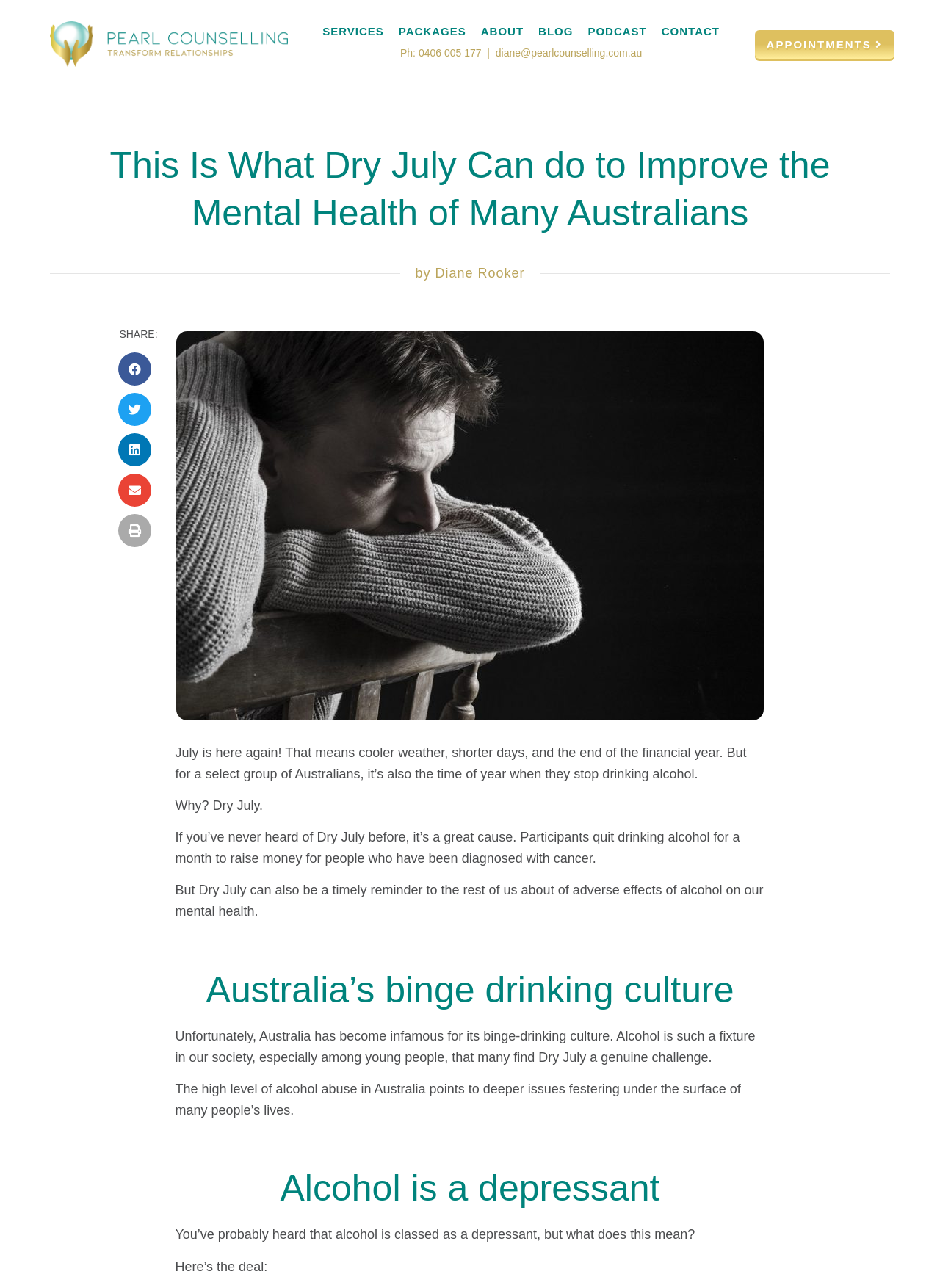Please find and give the text of the main heading on the webpage.

This Is What Dry July Can do to Improve the Mental Health of Many Australians